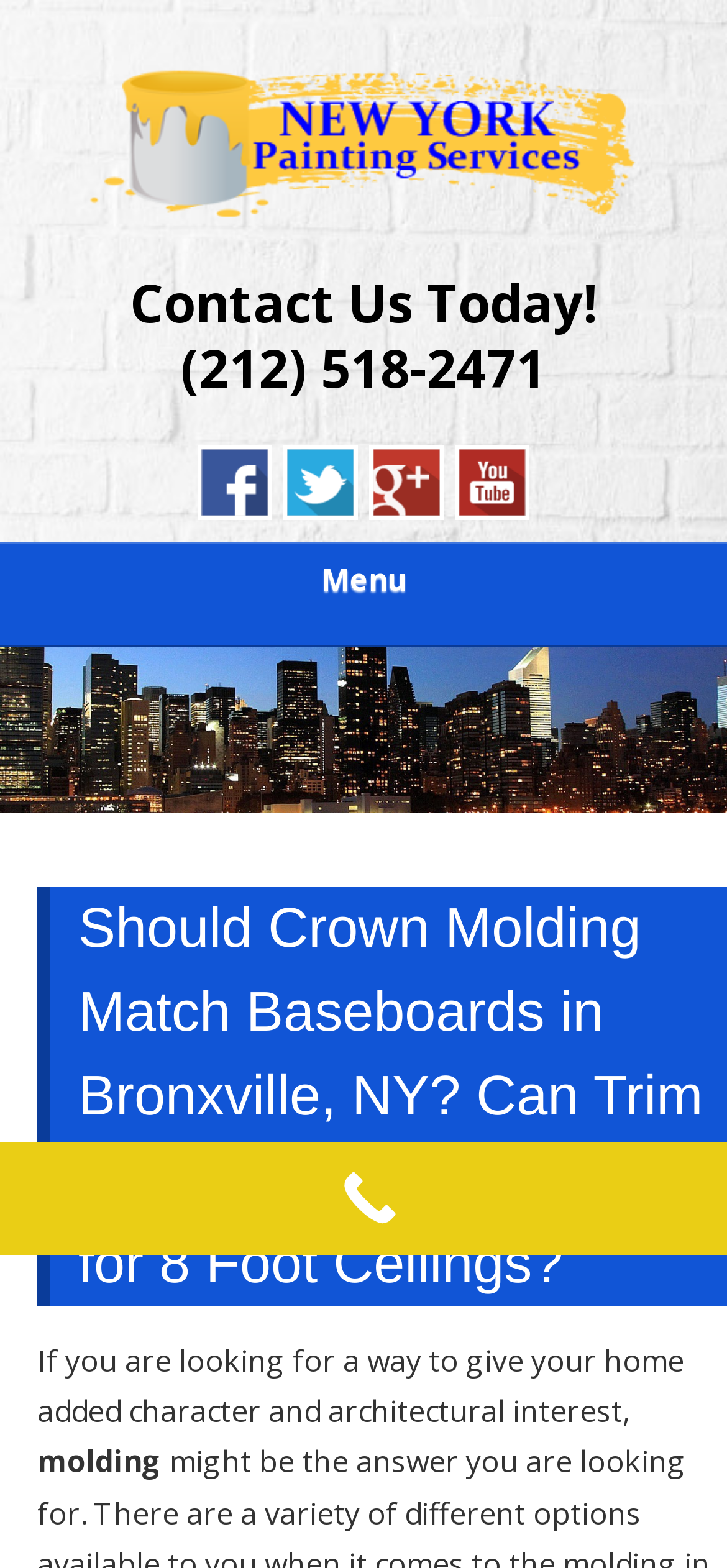What is the topic of the article?
Please give a detailed answer to the question using the information shown in the image.

The topic of the article can be inferred from the heading element within the menu section, which reads 'Should Crown Molding Match Baseboards in Bronxville, NY? Can Trim Be Different Paint Colors for 8 Foot Ceilings?'.